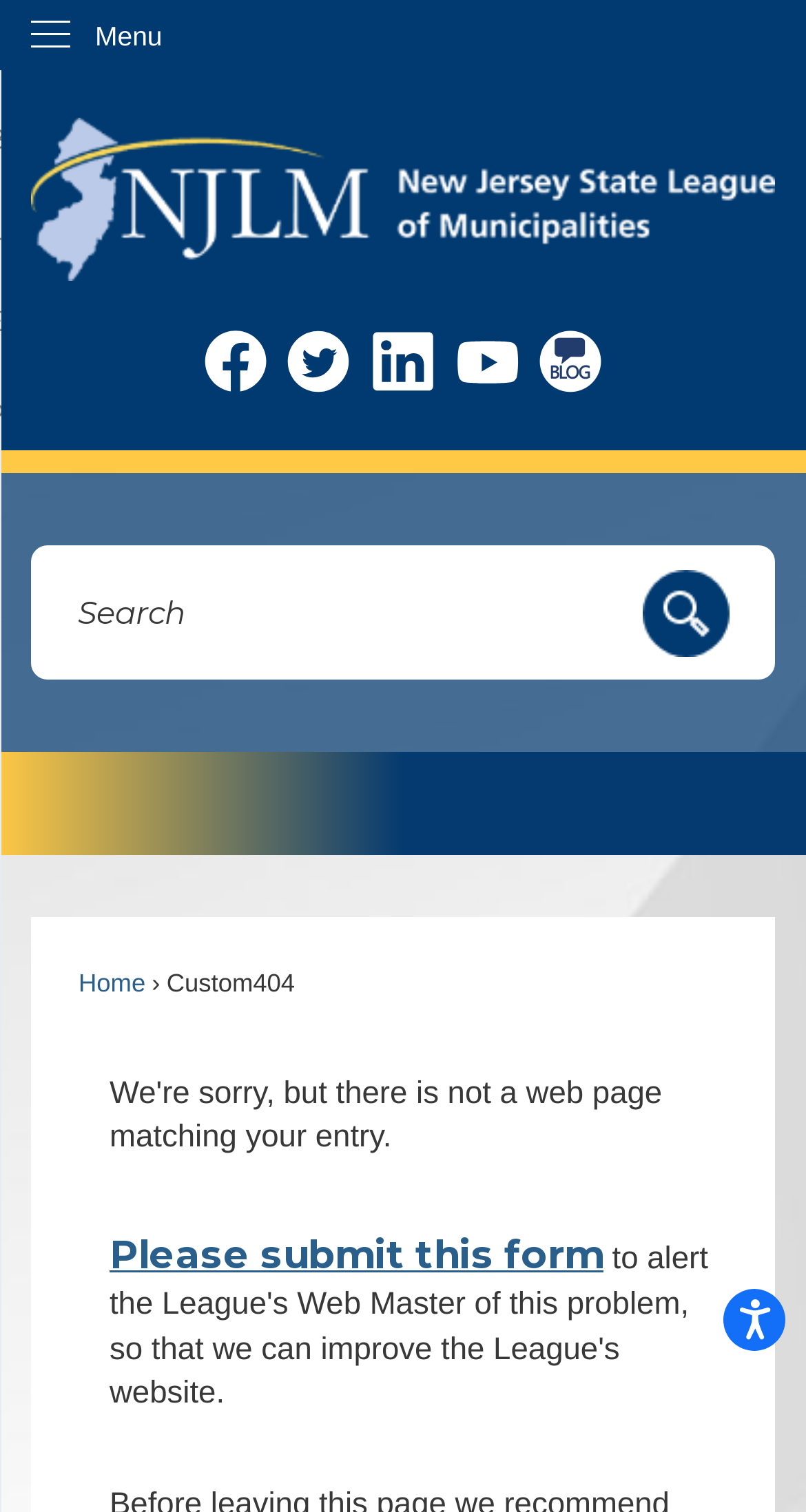Use a single word or phrase to answer the question: How many navigation links are there at the top?

2